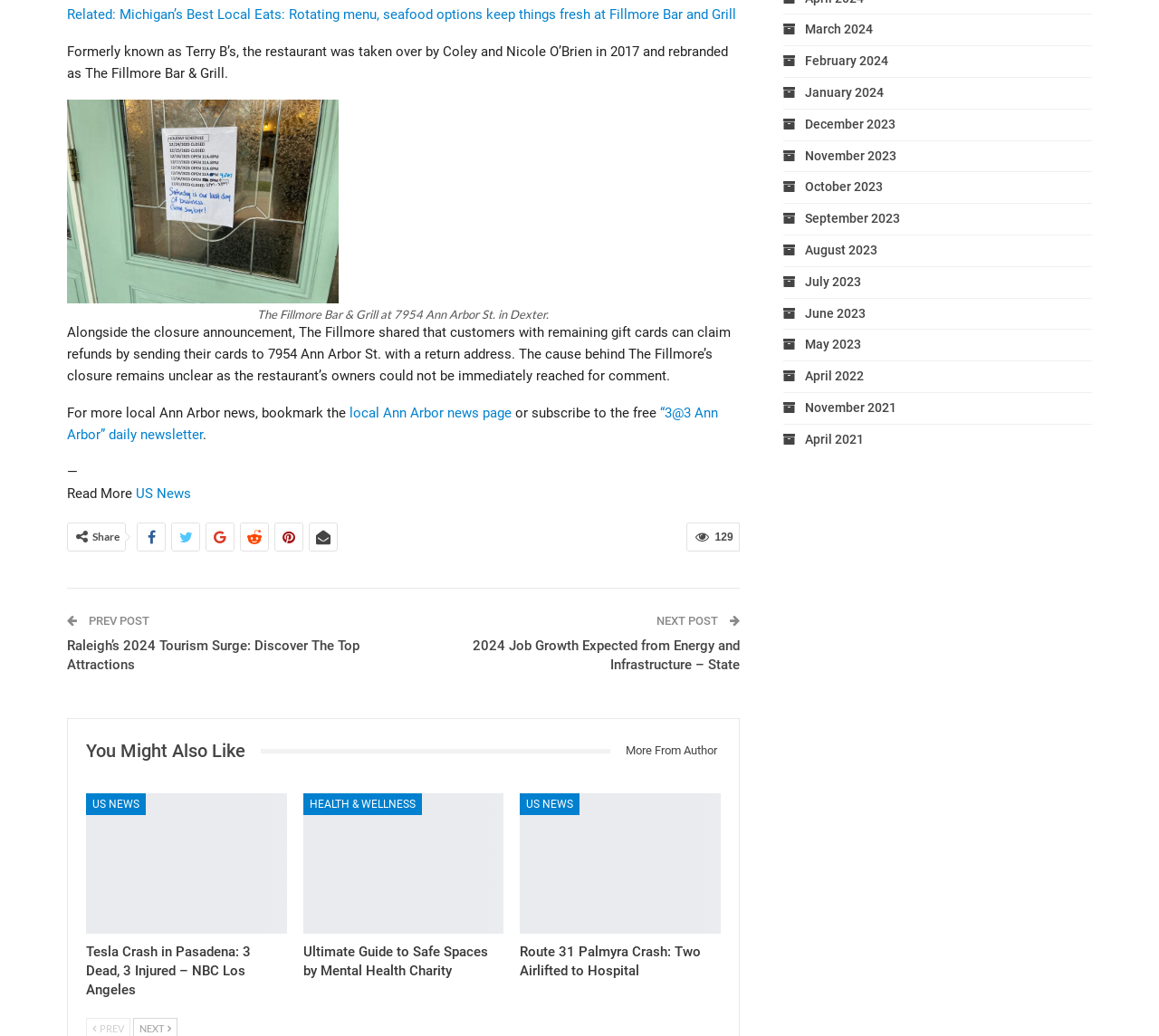Extract the bounding box coordinates of the UI element described: "Support". Provide the coordinates in the format [left, top, right, bottom] with values ranging from 0 to 1.

None